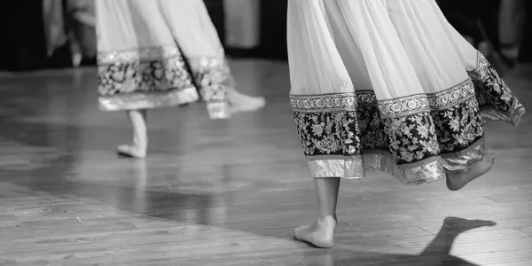Elaborate on the image with a comprehensive description.

The image captures an elegant moment from a dance performance, showcasing two dancers in mid-motion. Dressed in flowing white traditional costumes adorned with intricate embroidery along the hems, their graceful feet are bare, connecting them to the polished wooden floor as they move. The black-and-white composition emphasizes the fluidity and rhythm of the dance, drawing attention to the subtle details of their attire and the dynamic movement. The atmosphere suggests a celebration, perhaps highlighting cultural traditions, as the dancers express artistry and emotion through their performance. This visual representation complements themes of dance and choreography, inviting viewers into the vibrant world of performing arts.